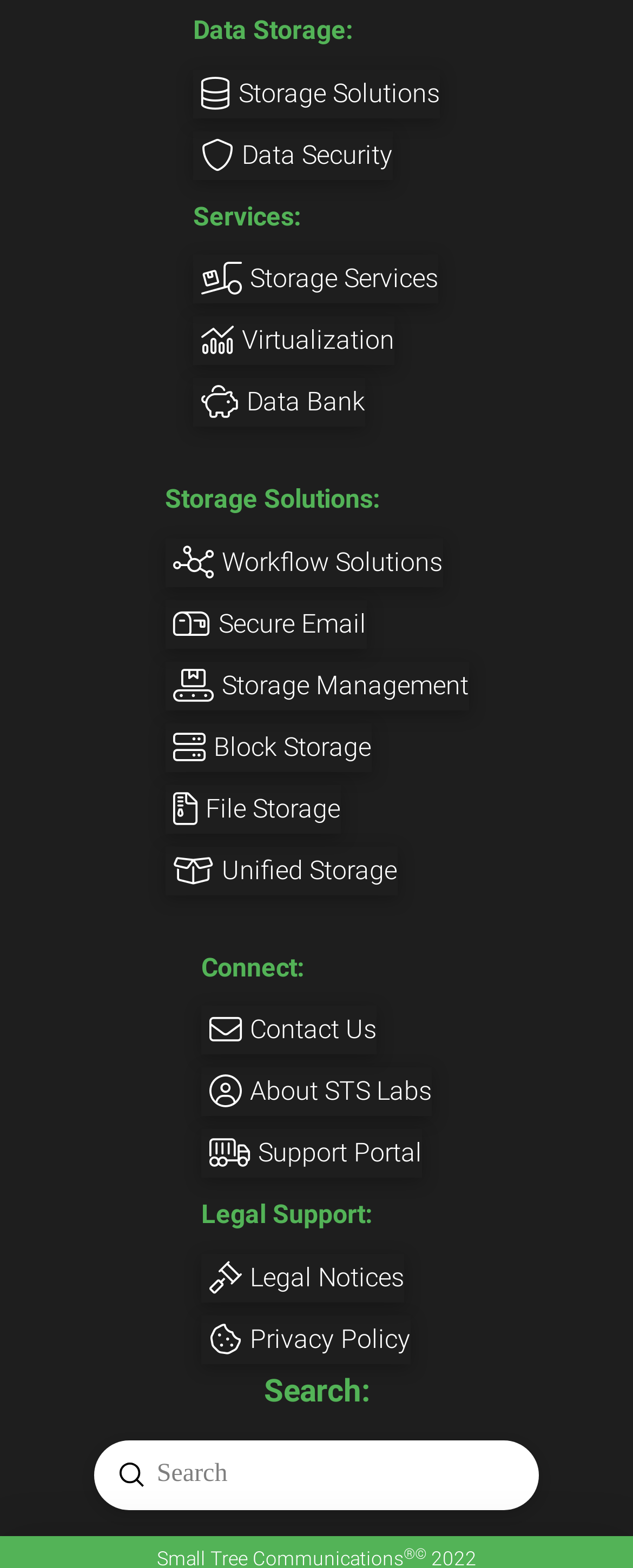Based on the element description: "Storage Services", identify the bounding box coordinates for this UI element. The coordinates must be four float numbers between 0 and 1, listed as [left, top, right, bottom].

[0.305, 0.162, 0.692, 0.193]